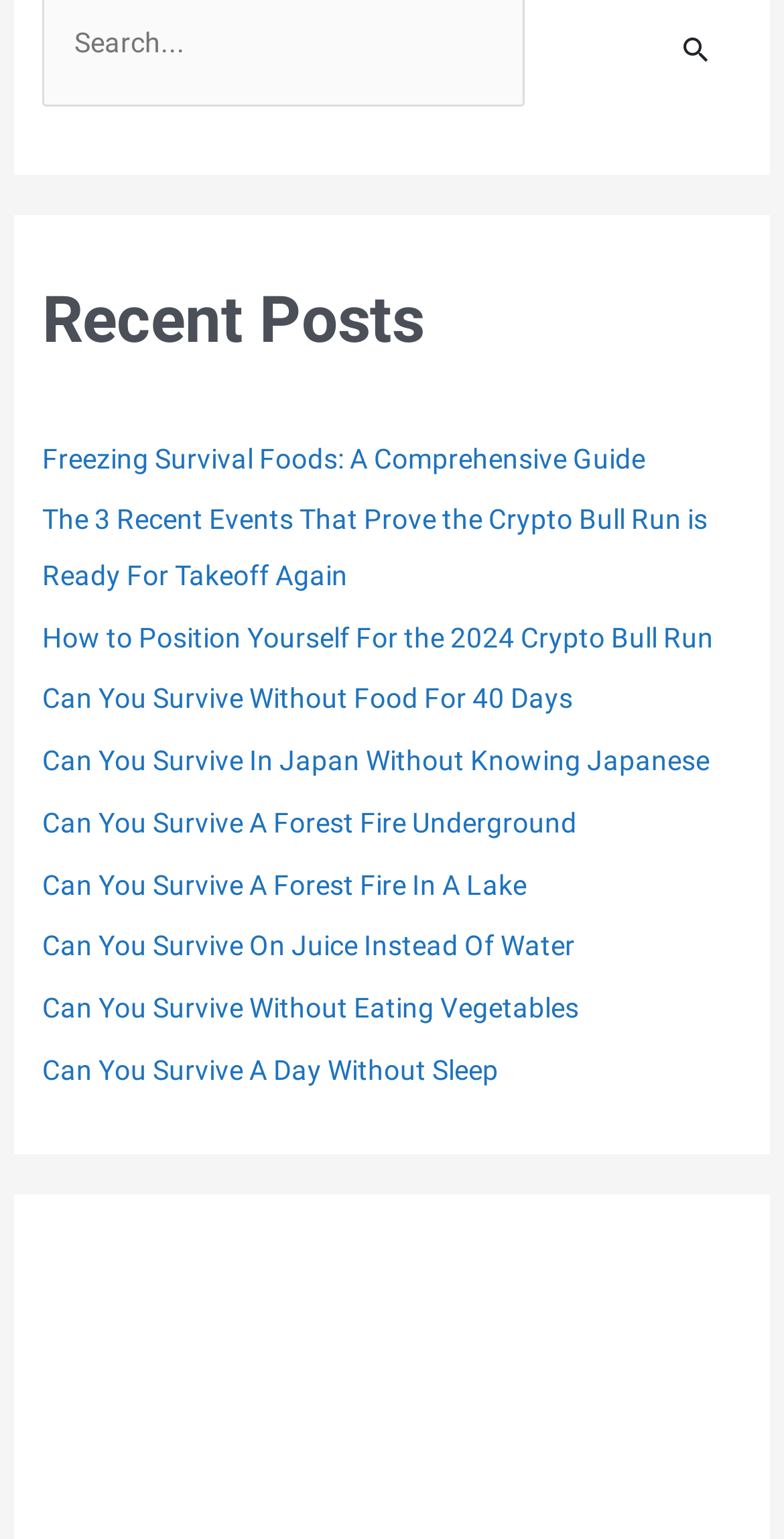Please indicate the bounding box coordinates of the element's region to be clicked to achieve the instruction: "view recent post 'Freezing Survival Foods: A Comprehensive Guide'". Provide the coordinates as four float numbers between 0 and 1, i.e., [left, top, right, bottom].

[0.054, 0.287, 0.823, 0.308]